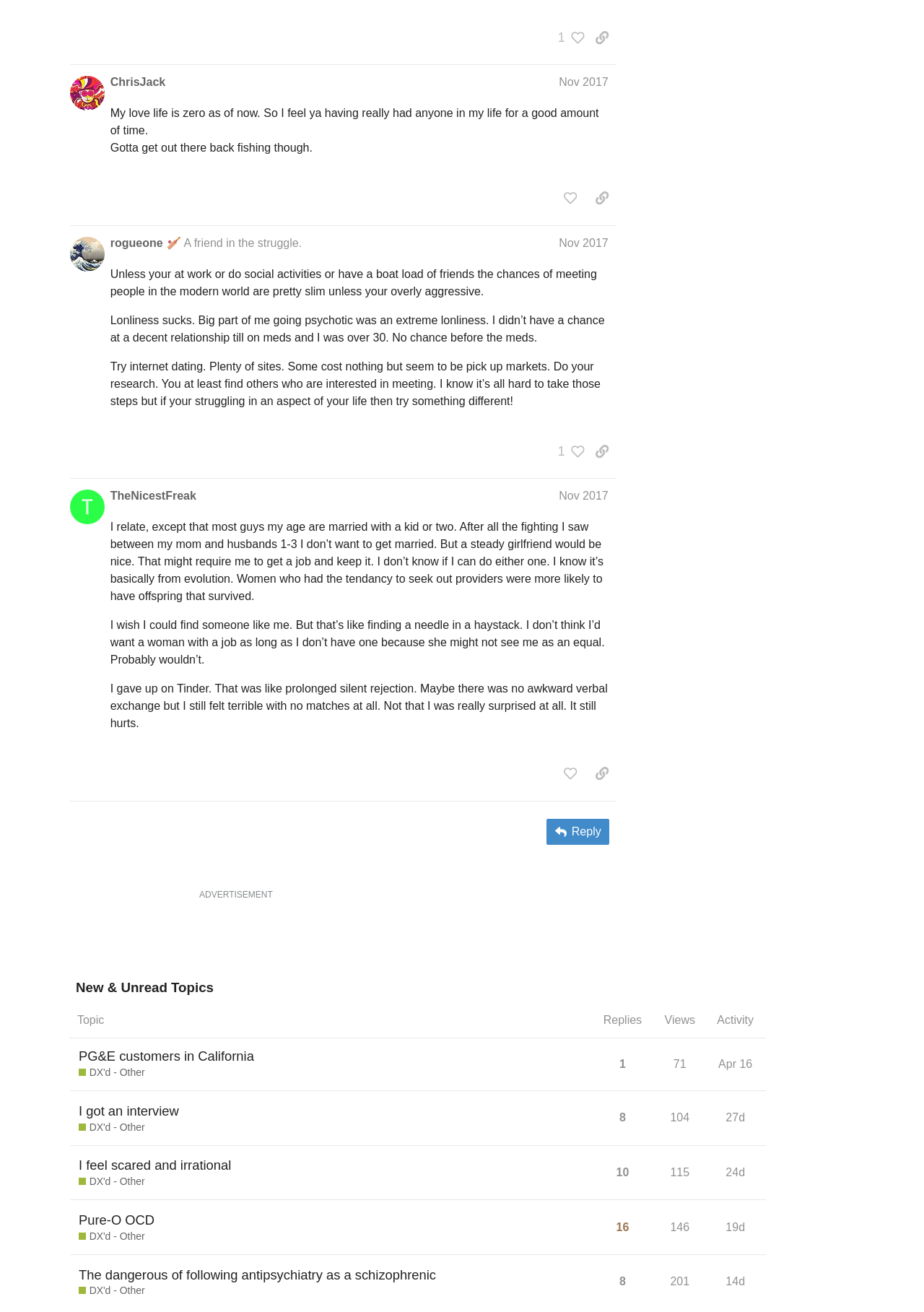Determine the bounding box coordinates of the clickable element to achieve the following action: 'sort topics by replies'. Provide the coordinates as four float values between 0 and 1, formatted as [left, top, right, bottom].

[0.643, 0.765, 0.705, 0.791]